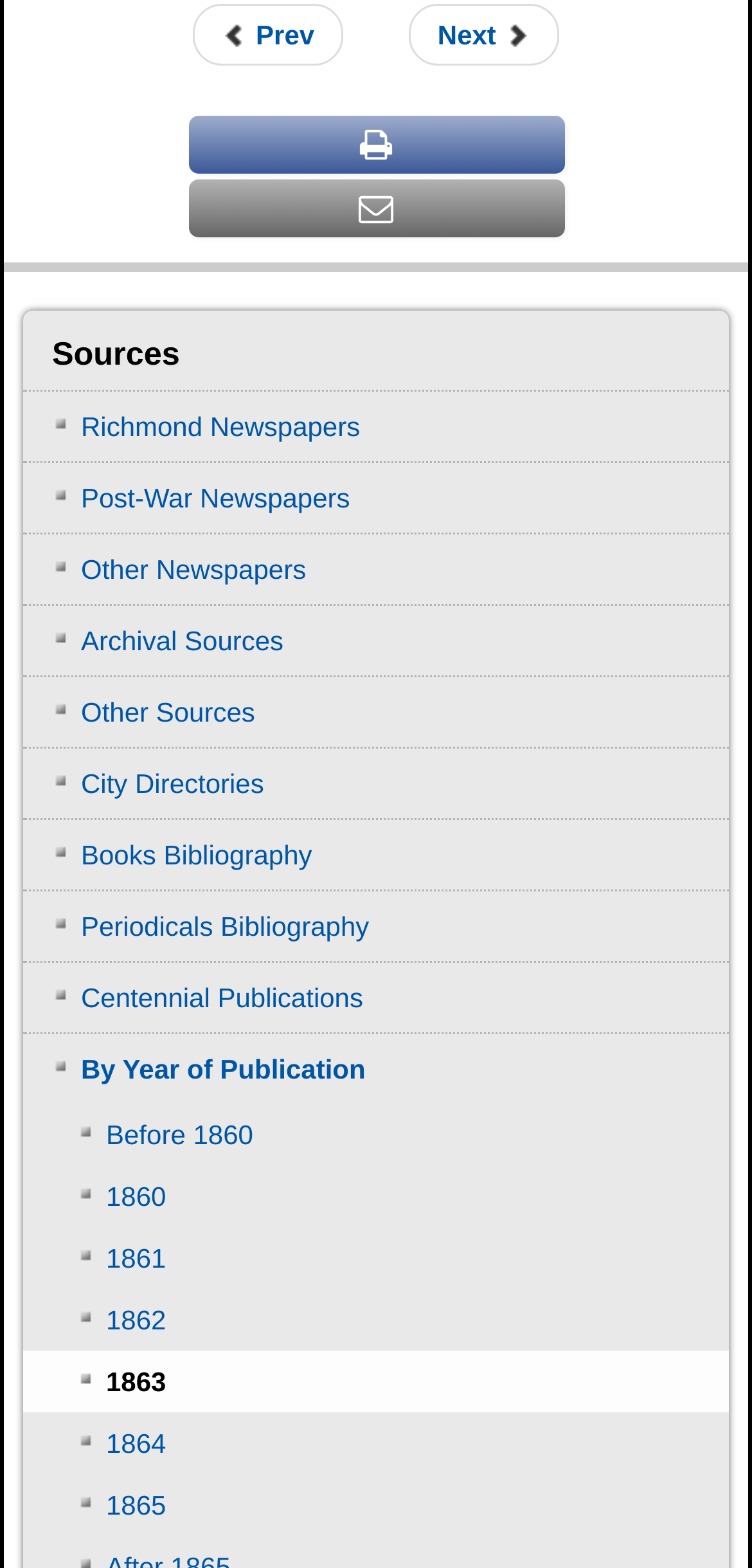Please provide a comprehensive answer to the question based on the screenshot: What is the previous article about?

The previous article link is located at the top of the webpage with a bounding box of [0.256, 0.003, 0.457, 0.042]. The OCR text of this link is 'Previous article: 1863-01-13, Richmond Dispatch; Lt. Bossieux takes 215 POWs to City Point', which indicates that the previous article is about Lt. Bossieux taking 215 POWs to City Point.